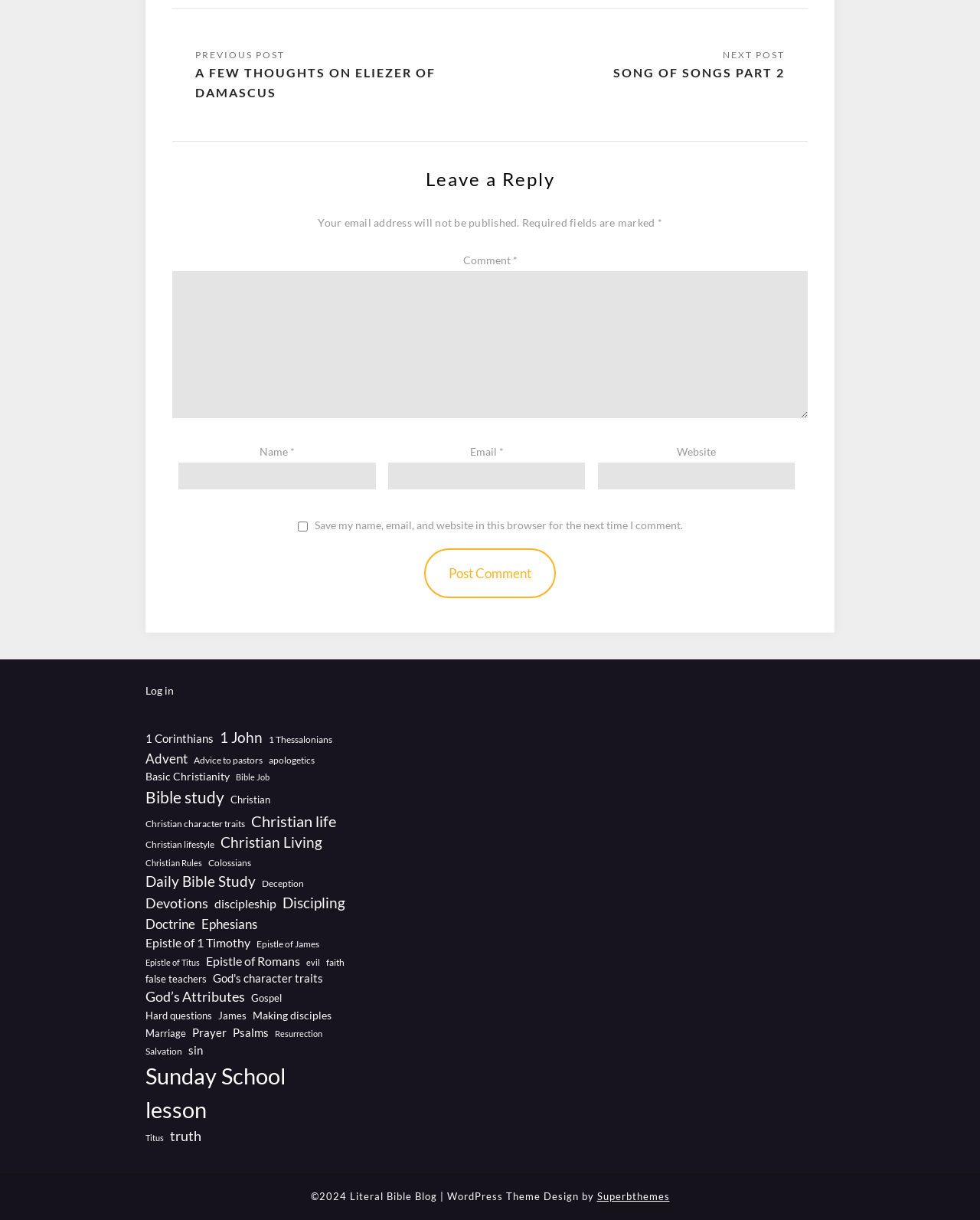Can you determine the bounding box coordinates of the area that needs to be clicked to fulfill the following instruction: "Enter your name in the 'Name' field"?

[0.182, 0.379, 0.383, 0.401]